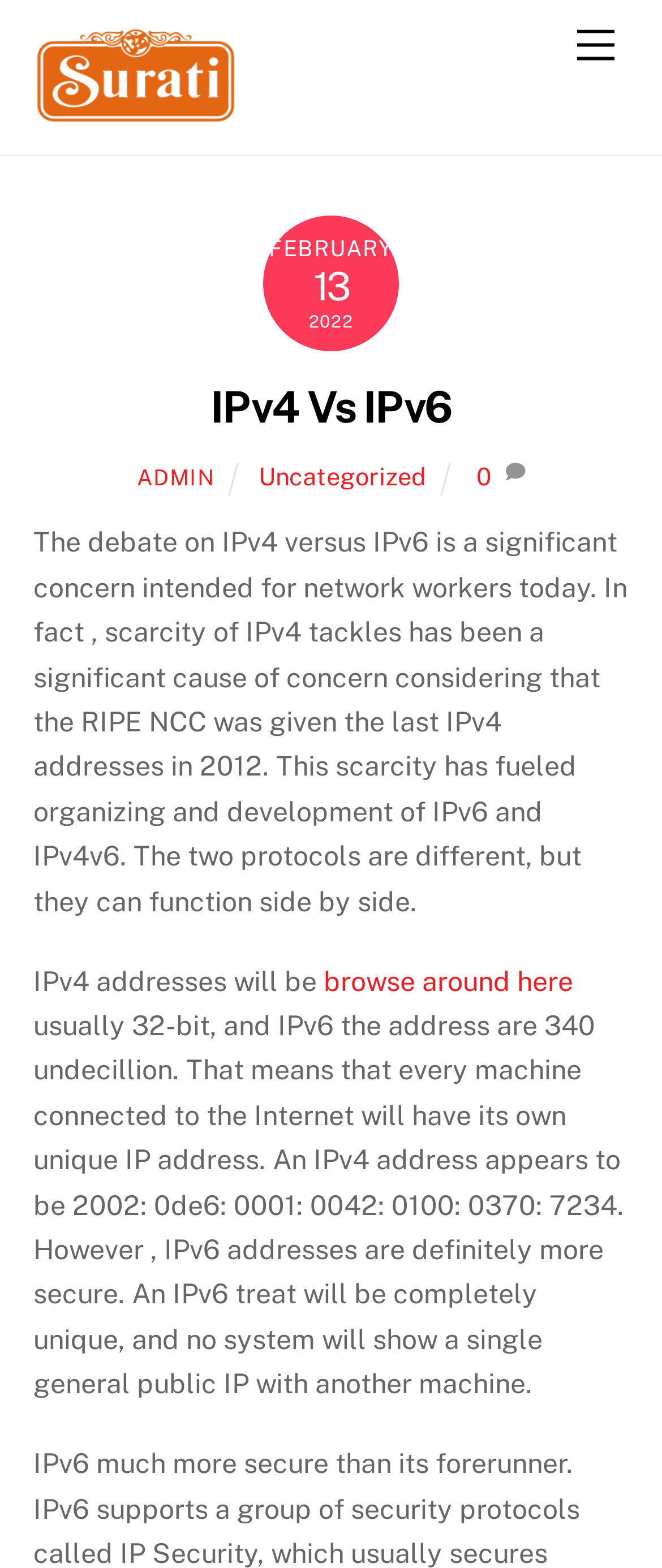How many bits are IPv4 addresses?
Answer the question with a detailed explanation, including all necessary information.

I found this information in the static text that describes the difference between IPv4 and IPv6 addresses, which states that 'IPv4 addresses will be usually 32-bit'.